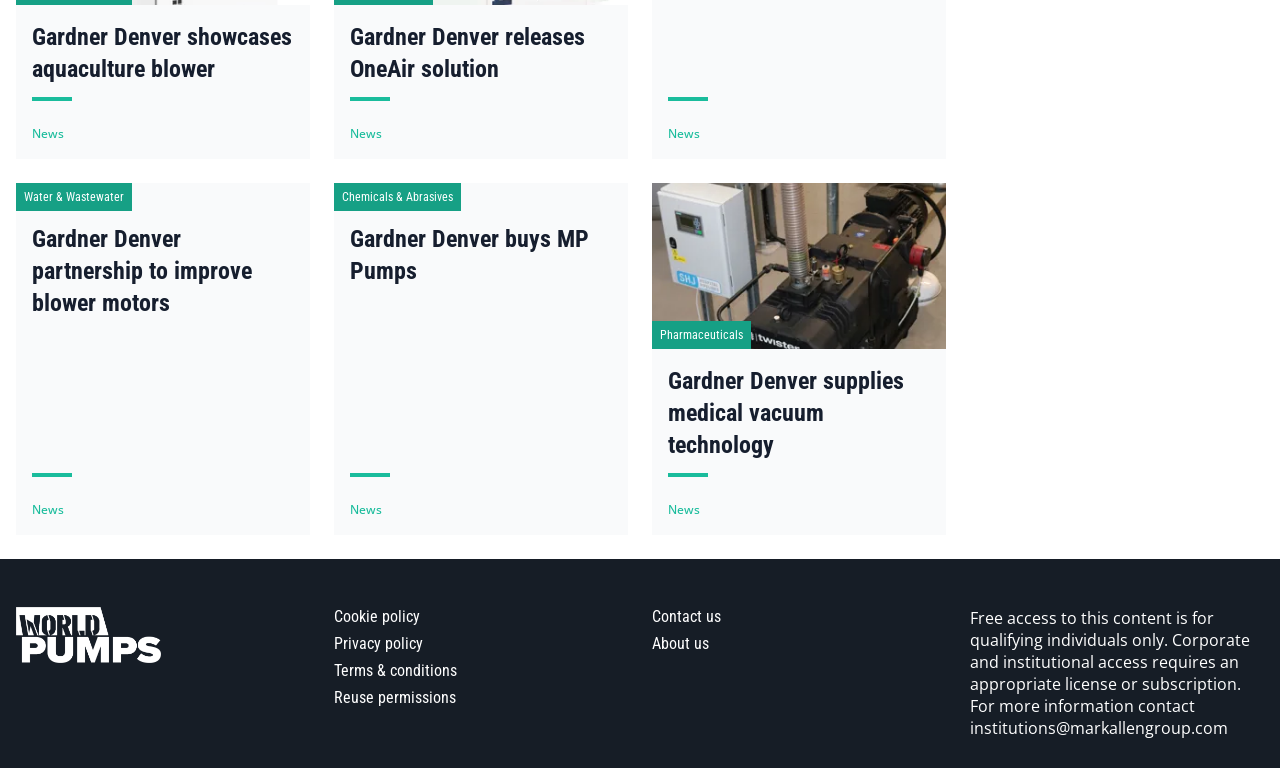Please specify the bounding box coordinates of the region to click in order to perform the following instruction: "Learn more about Amazon.com Inc.".

[0.143, 0.502, 0.217, 0.521]